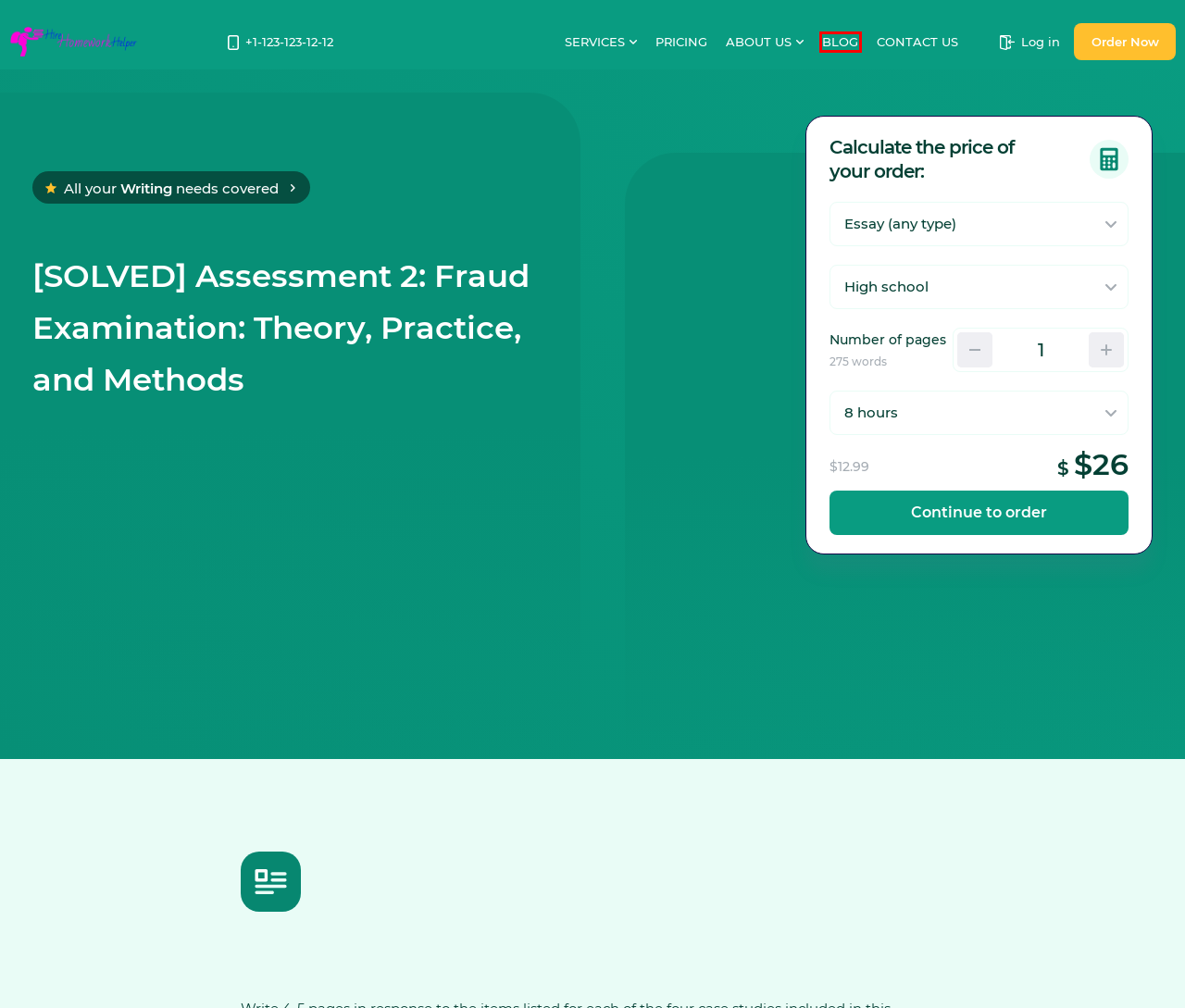Review the webpage screenshot and focus on the UI element within the red bounding box. Select the best-matching webpage description for the new webpage that follows after clicking the highlighted element. Here are the candidates:
A. Pricing - hirehomeworkhelper
B. FAQ - hirehomeworkhelper
C. Blog - hirehomeworkhelper
D. Research Writing Help - hirehomeworkhelper
E. test post - hirehomeworkhelper
F. Book/Movie Review Writing Help - hirehomeworkhelper
G. How it works - hirehomeworkhelper
H. Creative Writing - hirehomeworkhelper

C